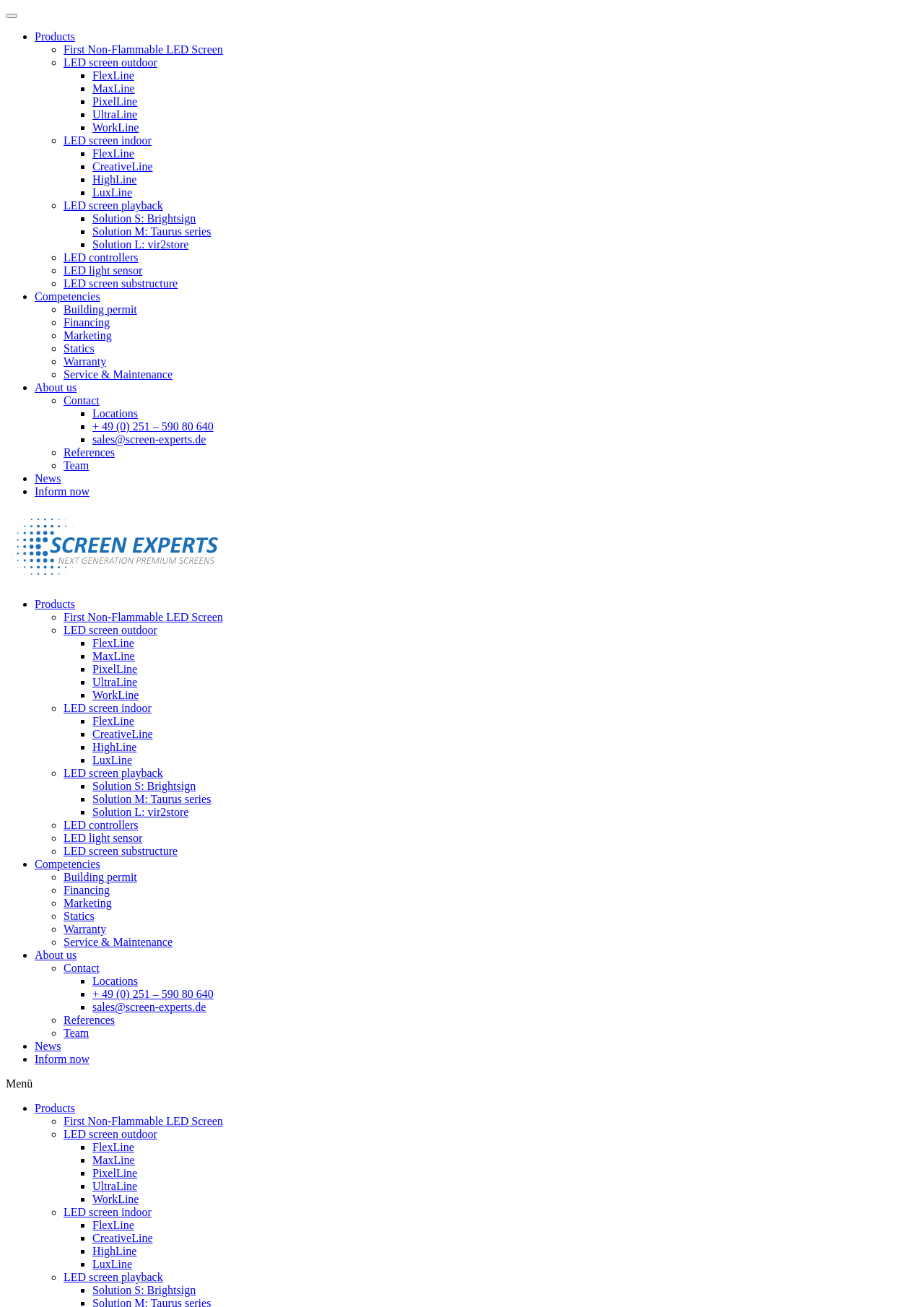Please give a one-word or short phrase response to the following question: 
What is the orientation of the 'Mobile Menü_2'?

horizontal